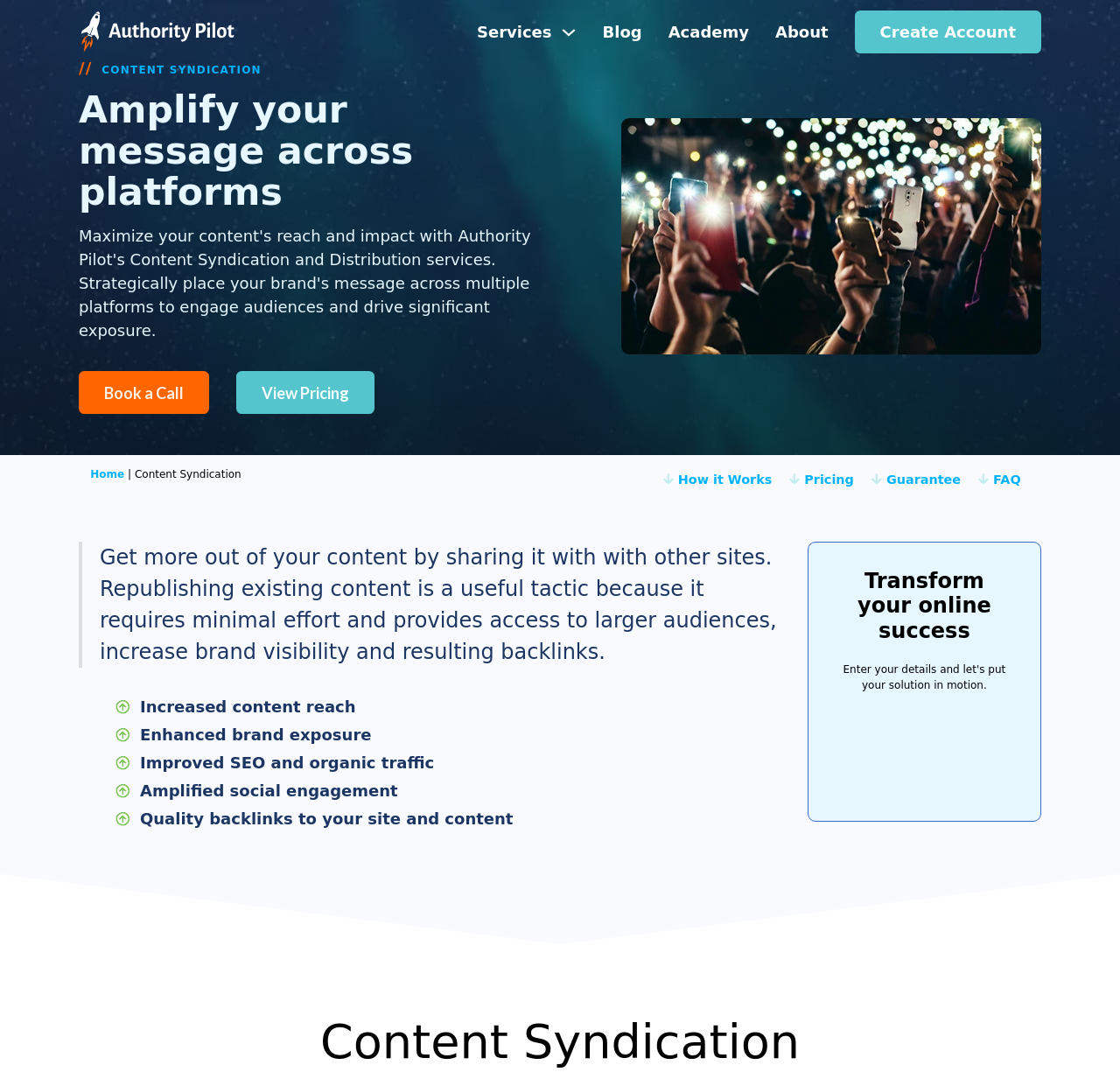Determine the bounding box coordinates of the area to click in order to meet this instruction: "Go to Services".

[0.426, 0.019, 0.493, 0.041]